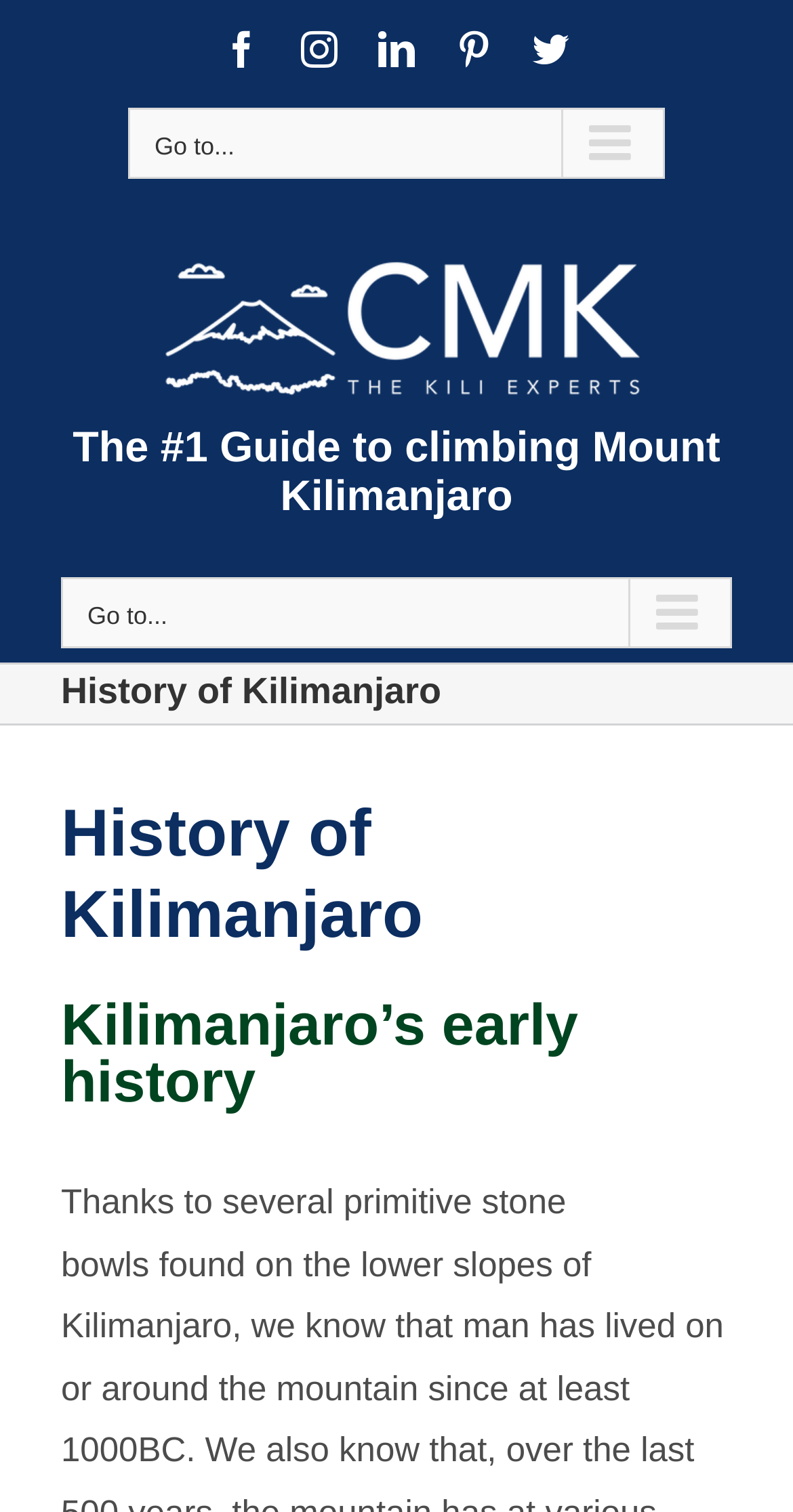Predict the bounding box coordinates of the UI element that matches this description: "Go to...". The coordinates should be in the format [left, top, right, bottom] with each value between 0 and 1.

[0.077, 0.382, 0.923, 0.429]